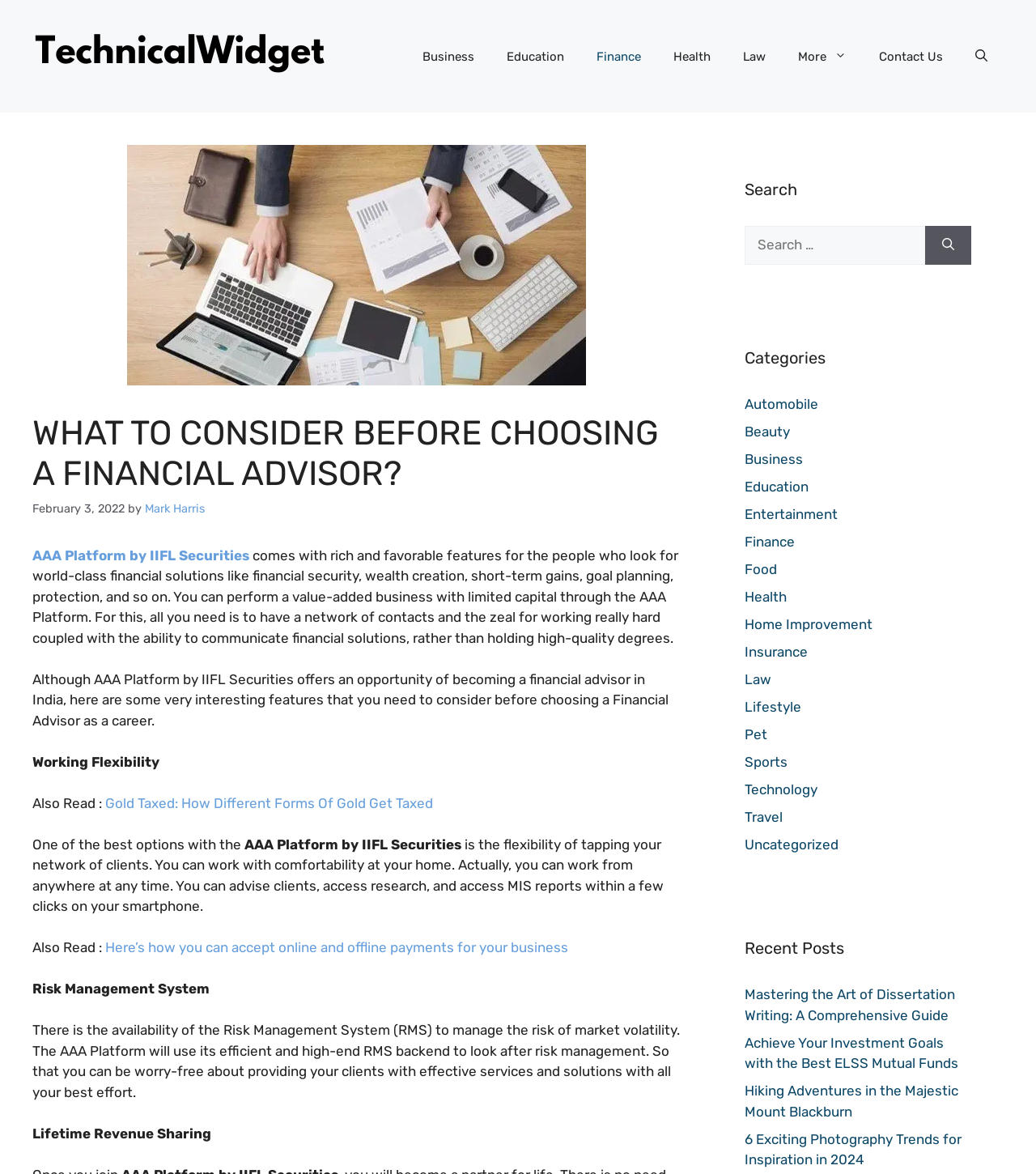What is the benefit of lifetime revenue sharing?
Please provide an in-depth and detailed response to the question.

The webpage mentions that the AAA Platform offers lifetime revenue sharing, which allows financial advisors to be worry-free about providing their clients with effective services and solutions.